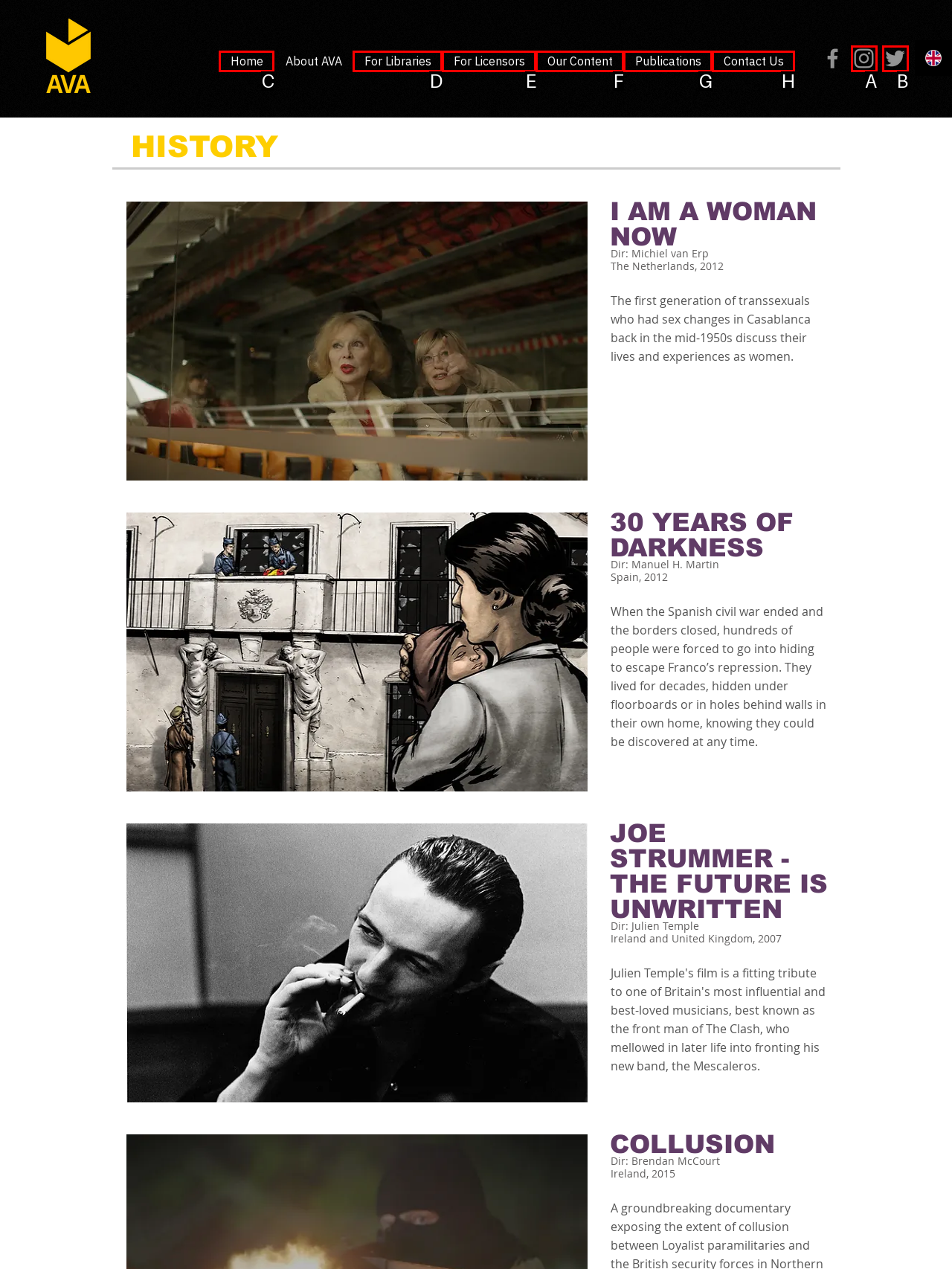Using the element description: Publications, select the HTML element that matches best. Answer with the letter of your choice.

G